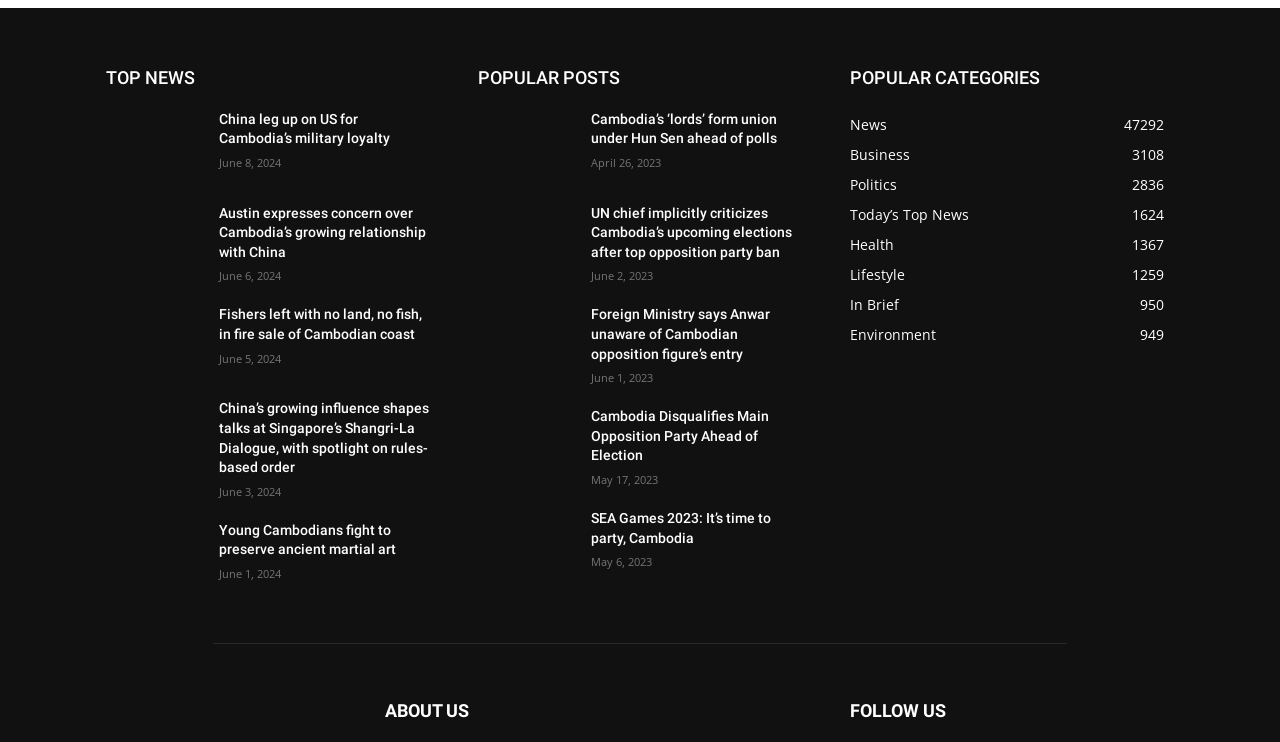How many 'POPULAR POSTS' are listed?
Identify the answer in the screenshot and reply with a single word or phrase.

8